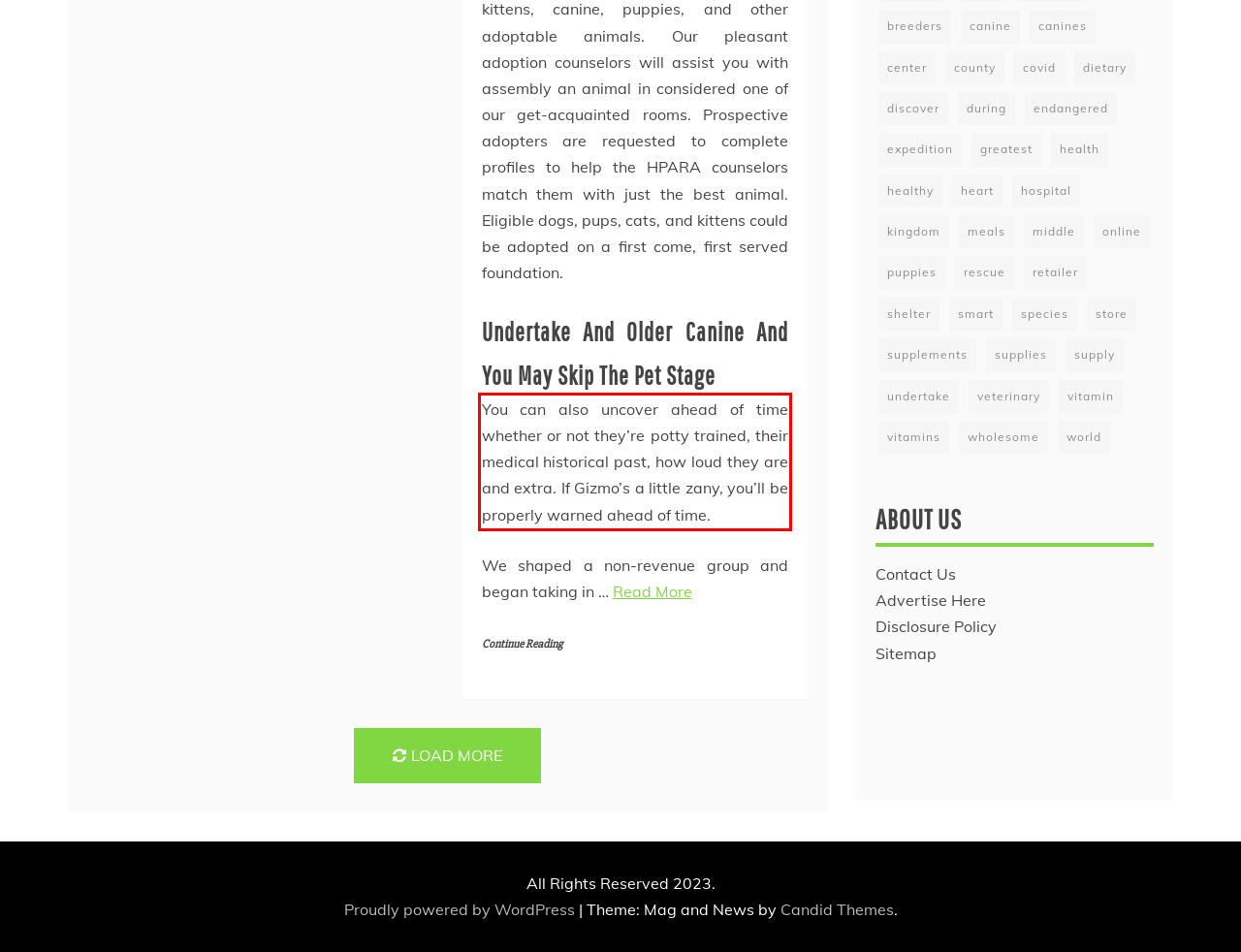You have a screenshot of a webpage where a UI element is enclosed in a red rectangle. Perform OCR to capture the text inside this red rectangle.

You can also uncover ahead of time whether or not they’re potty trained, their medical historical past, how loud they are and extra. If Gizmo’s a little zany, you’ll be properly warned ahead of time.